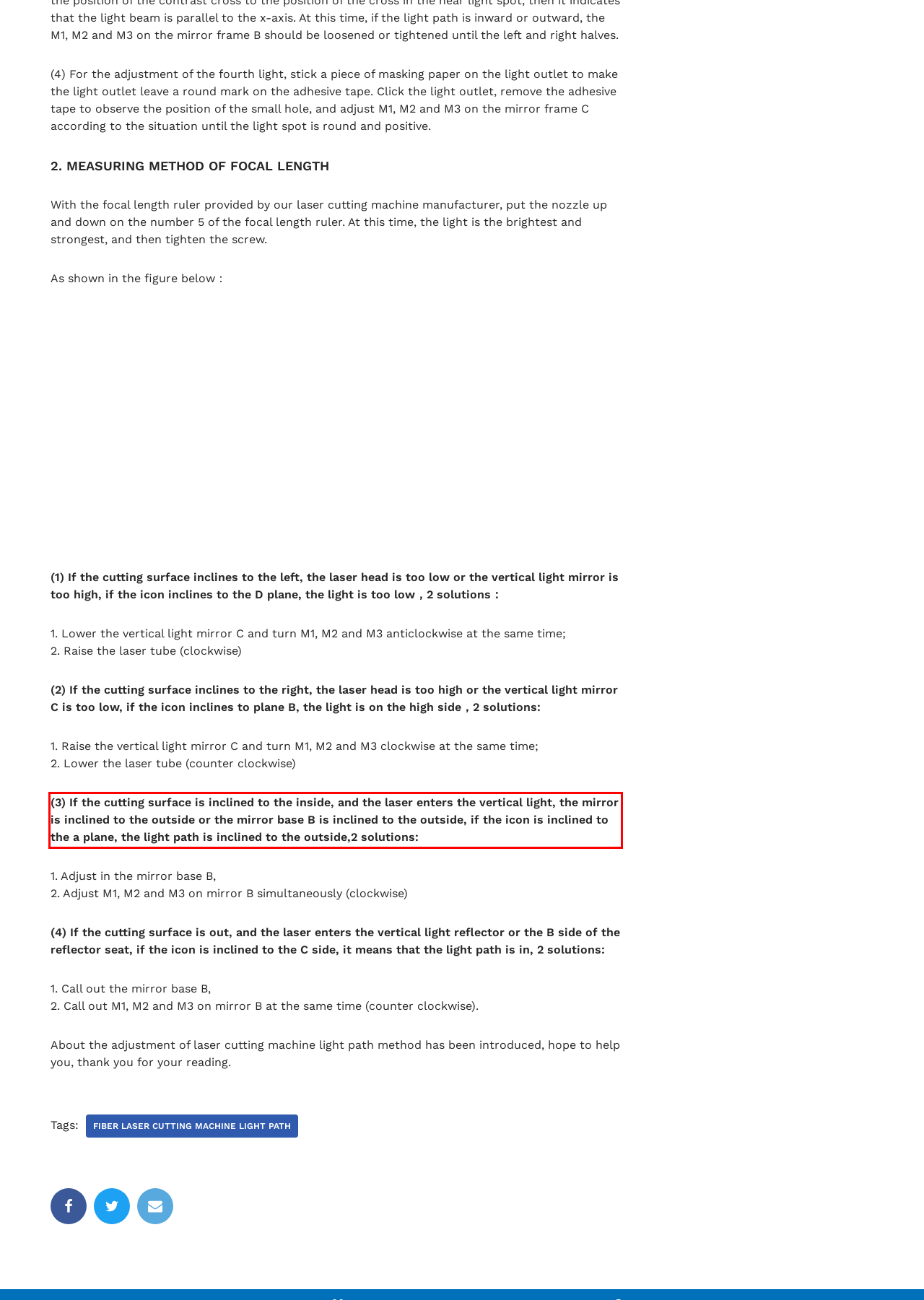There is a UI element on the webpage screenshot marked by a red bounding box. Extract and generate the text content from within this red box.

(3) If the cutting surface is inclined to the inside, and the laser enters the vertical light, the mirror is inclined to the outside or the mirror base B is inclined to the outside, if the icon is inclined to the a plane, the light path is inclined to the outside,2 solutions: